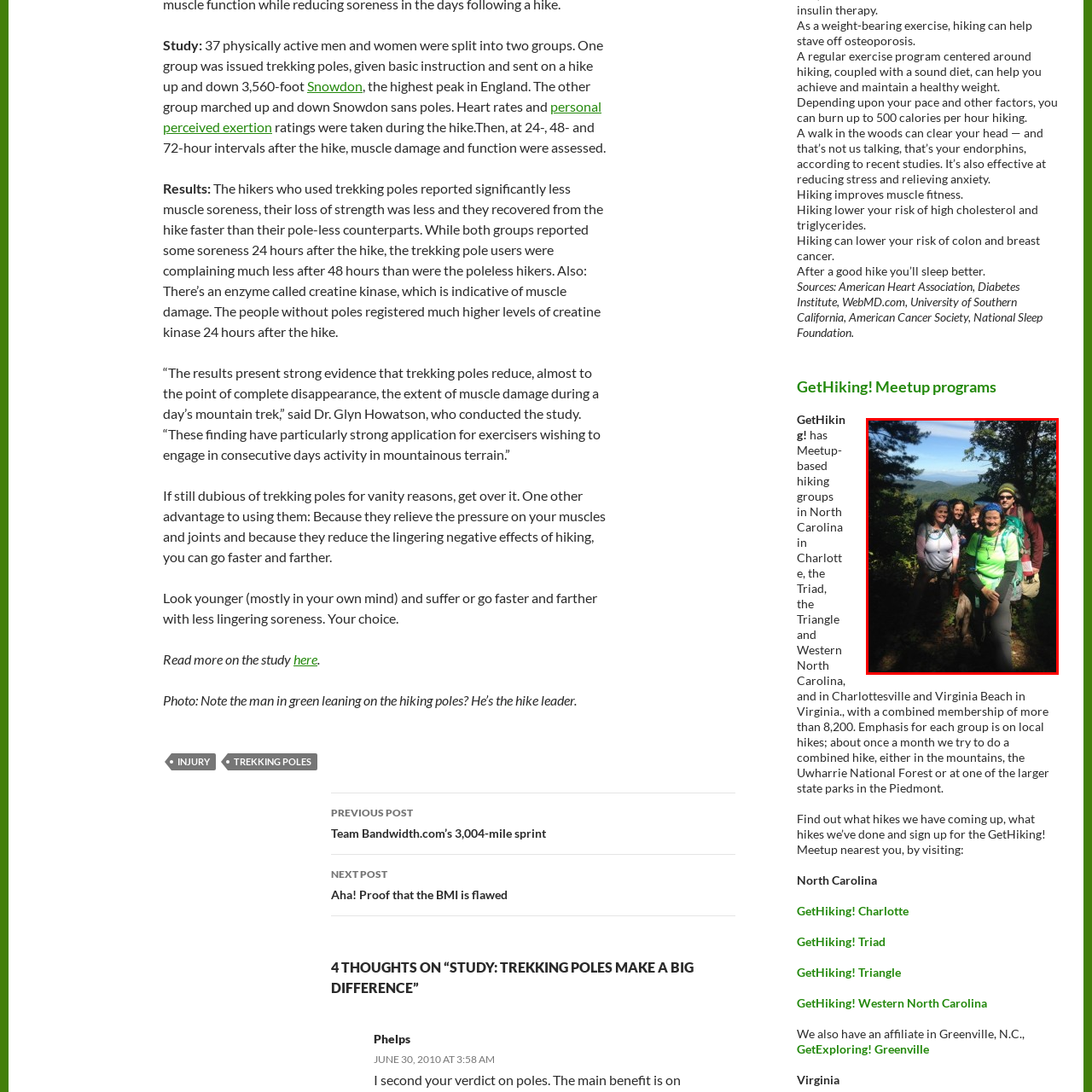Focus your attention on the image enclosed by the red boundary and provide a thorough answer to the question that follows, based on the image details: What is the color of the sky?

The caption describes the backdrop of the scene as a 'picturesque blue sky', indicating that the sky is a prominent feature of the image and is blue in color.